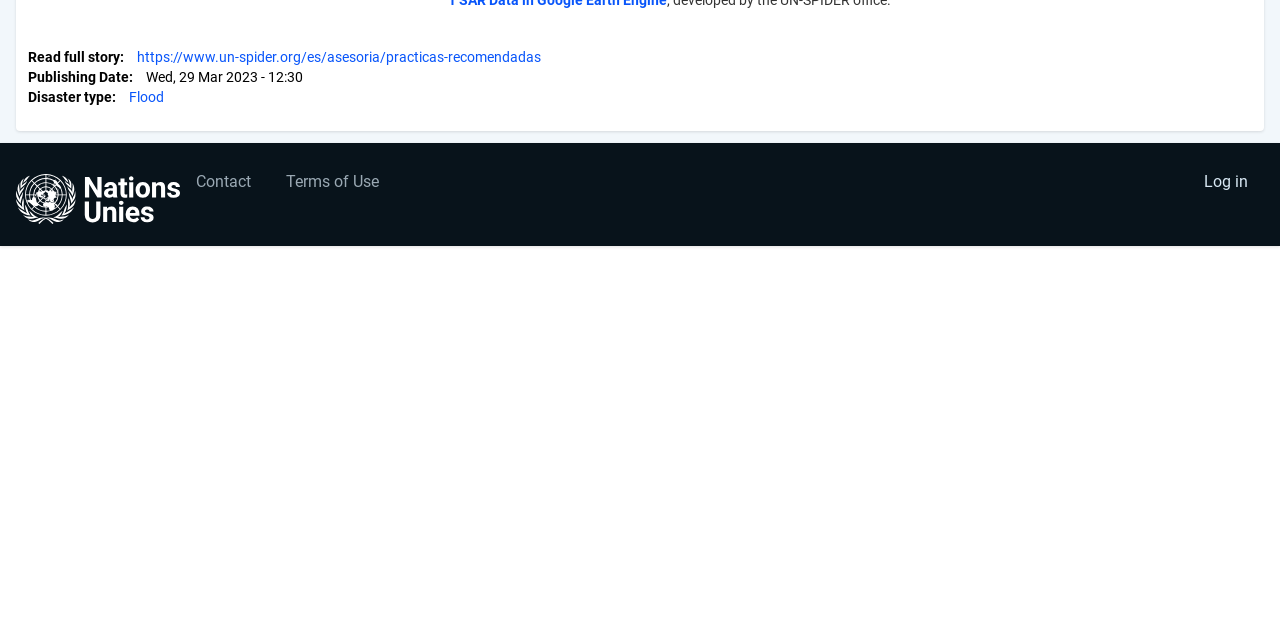Identify the bounding box coordinates for the UI element that matches this description: "Terms of Use".

[0.211, 0.249, 0.309, 0.318]